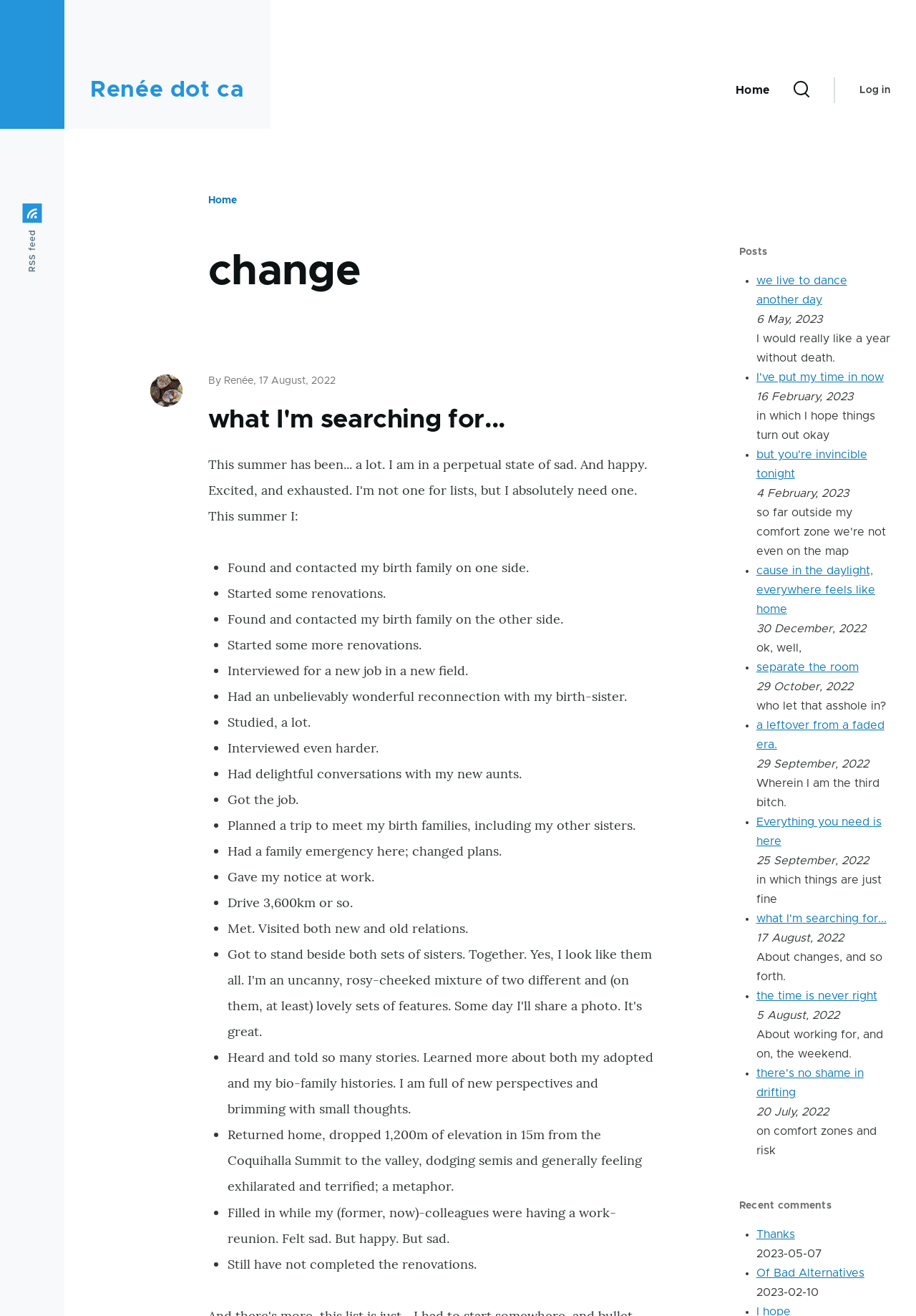Show the bounding box coordinates of the region that should be clicked to follow the instruction: "Read the post 'what I'm searching for...'."

[0.227, 0.309, 0.551, 0.33]